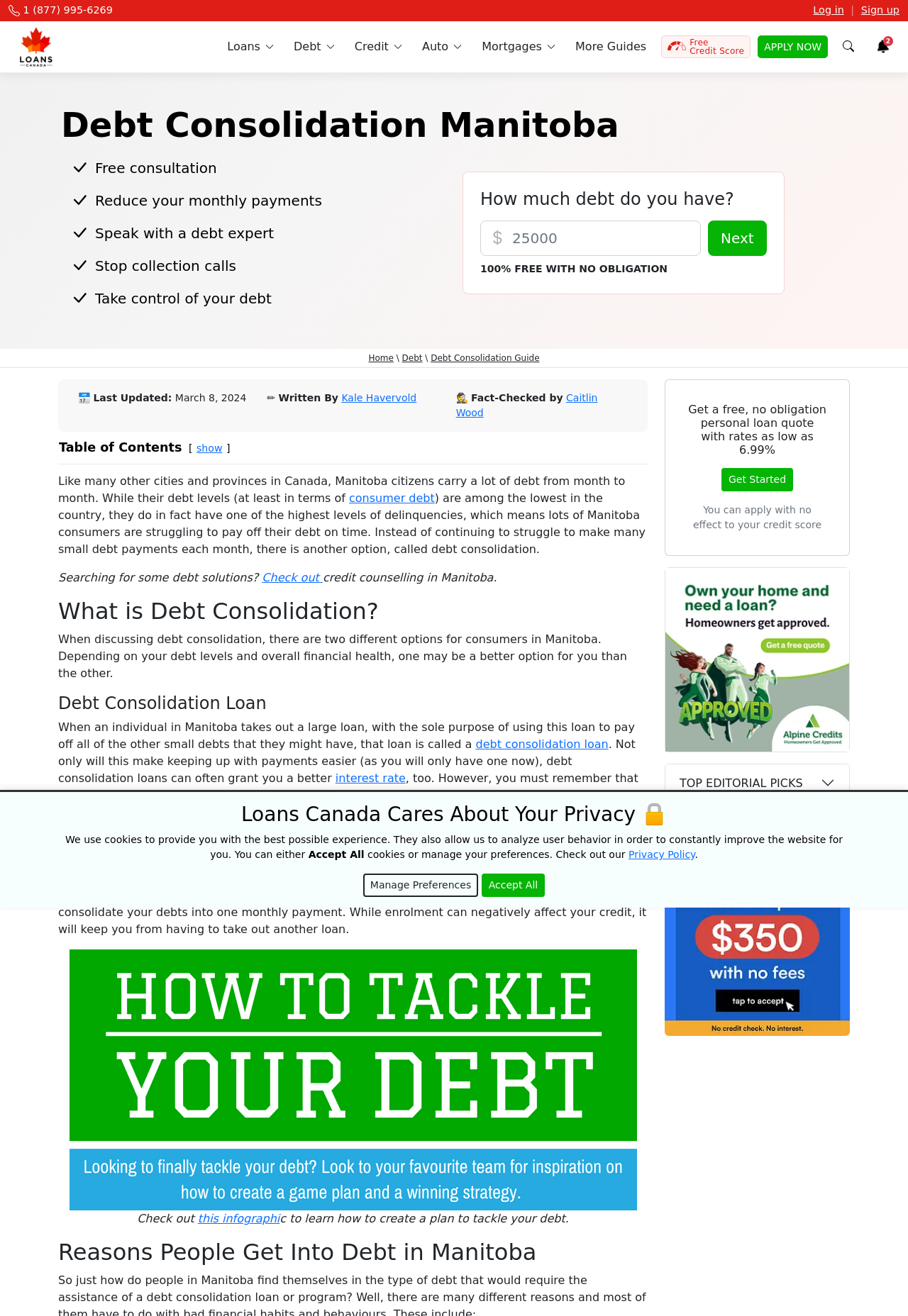Find the headline of the webpage and generate its text content.

Debt Consolidation Manitoba